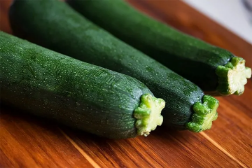What nutrient is mentioned as being rich in zucchini?
Please answer the question with a detailed response using the information from the screenshot.

The caption states that zucchini is 'rich in nutrients such as potassium, manganese, and vitamin A', which indicates that potassium is one of the nutrients found in zucchini.